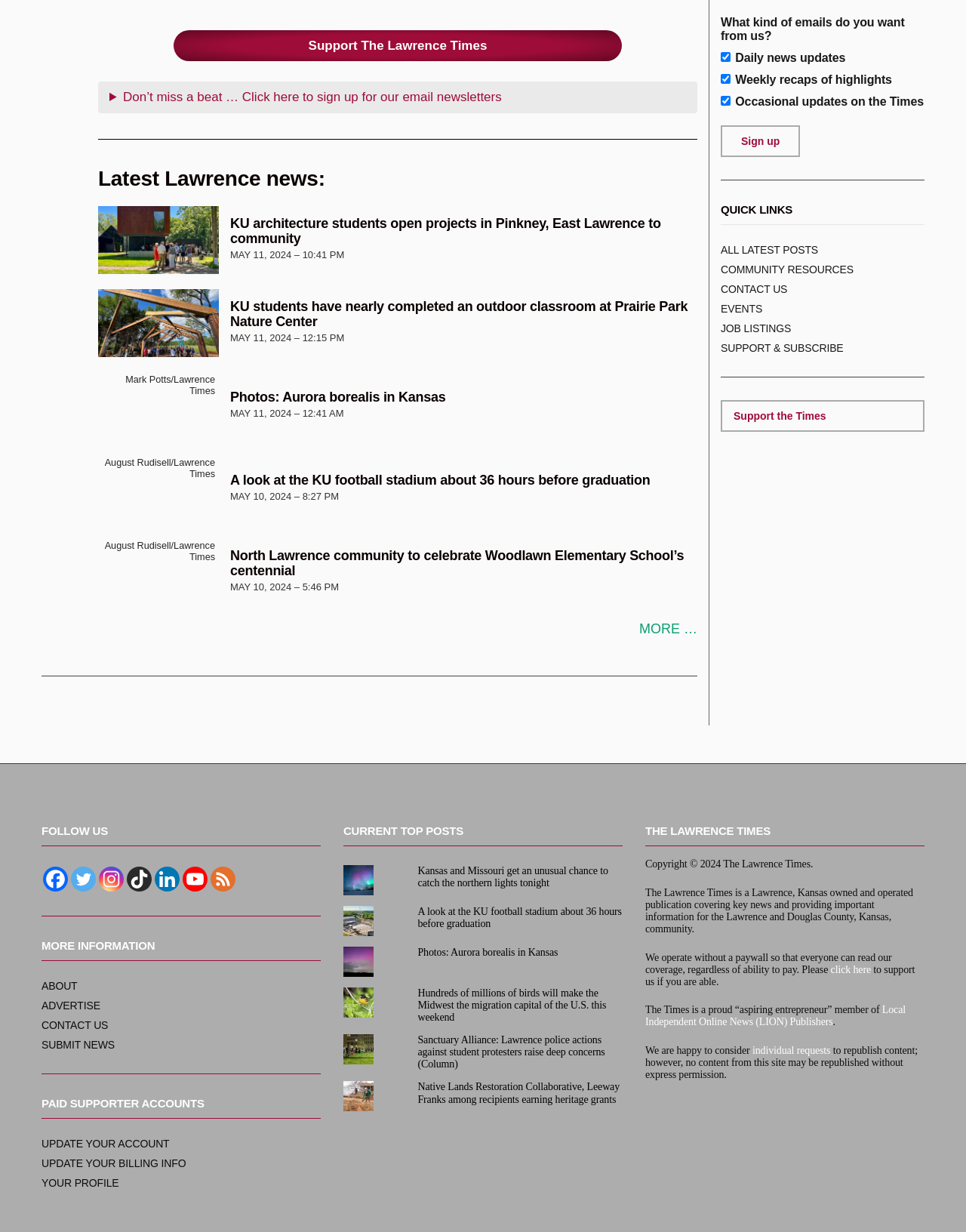Can you determine the bounding box coordinates of the area that needs to be clicked to fulfill the following instruction: "Read latest news"?

[0.238, 0.175, 0.684, 0.2]